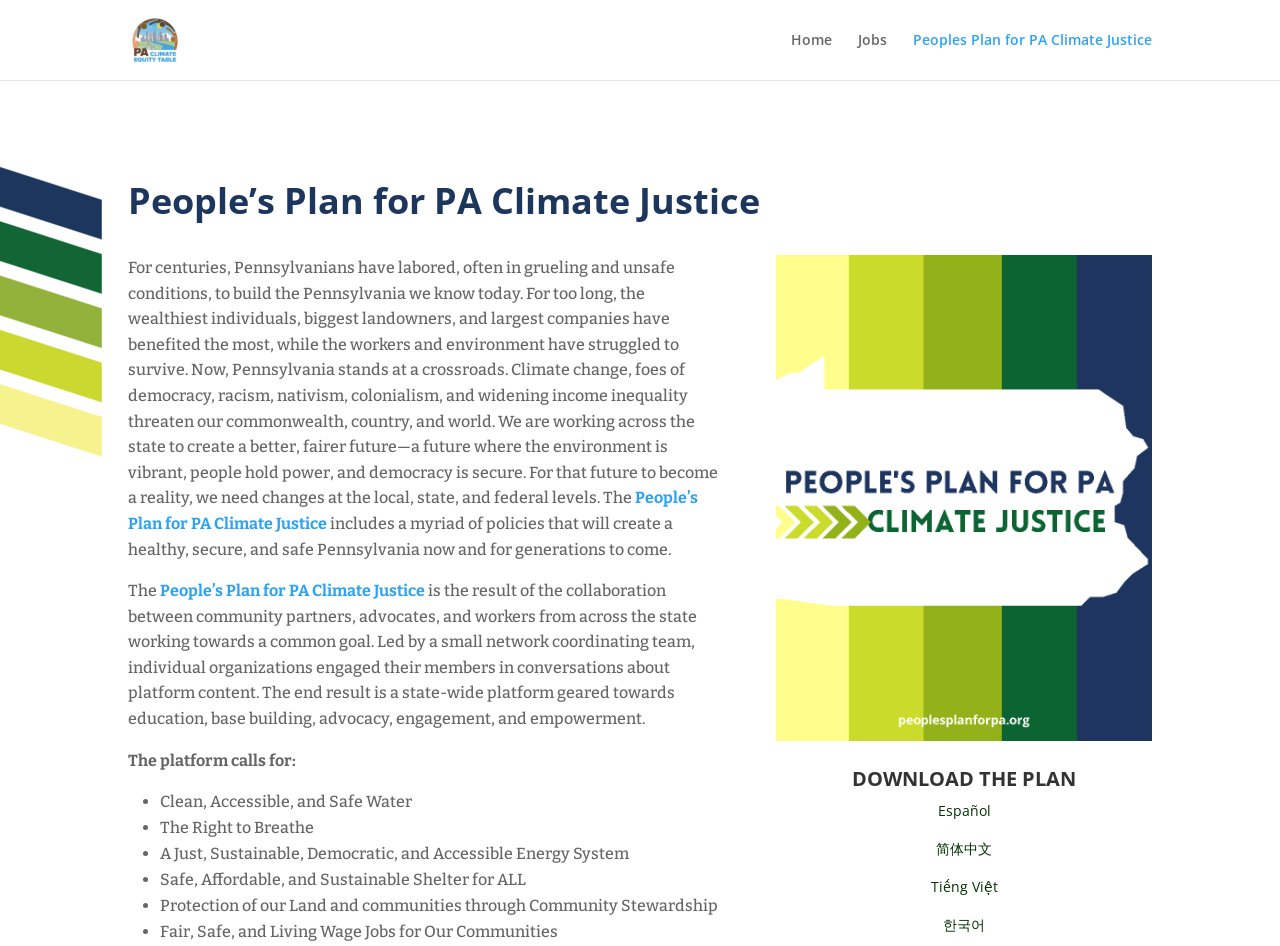What is the main topic of this webpage?
We need a detailed and exhaustive answer to the question. Please elaborate.

Based on the webpage content, it appears that the main topic is the People's Plan for PA Climate Justice, which is a platform that aims to create a better, fairer future for Pennsylvania by addressing climate change, democracy, racism, and income inequality.